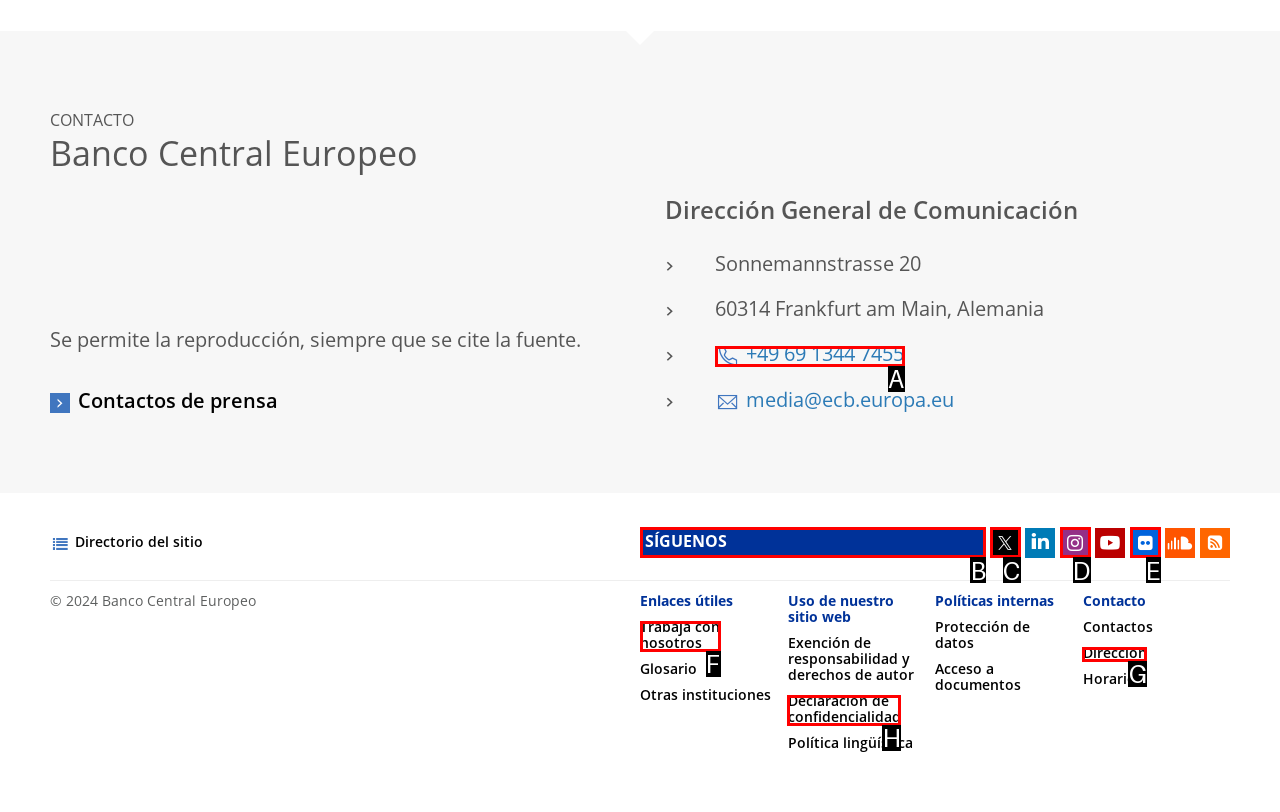Identify which lettered option completes the task: Follow the European Central Bank on social media. Provide the letter of the correct choice.

B